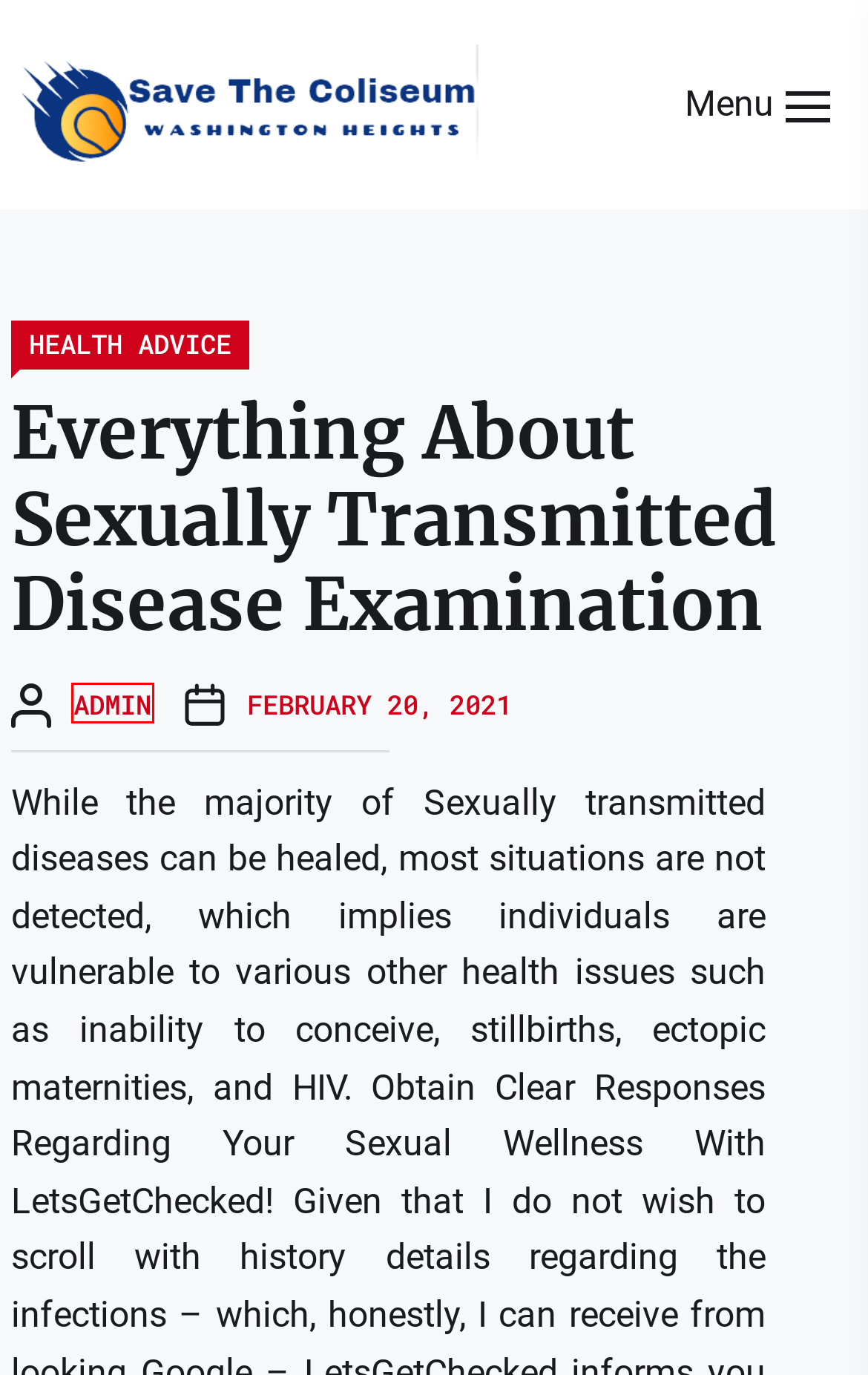Analyze the webpage screenshot with a red bounding box highlighting a UI element. Select the description that best matches the new webpage after clicking the highlighted element. Here are the options:
A. Health Advice – Save The Coliseum
B. Gadgets – Save The Coliseum
C. February 20, 2021 – Save The Coliseum
D. admin – Save The Coliseum
E. Gamings – Save The Coliseum
F. Save The Coliseum
G. Home Designs – Save The Coliseum
H. To Get For CBD Products Success – Save The Coliseum

D